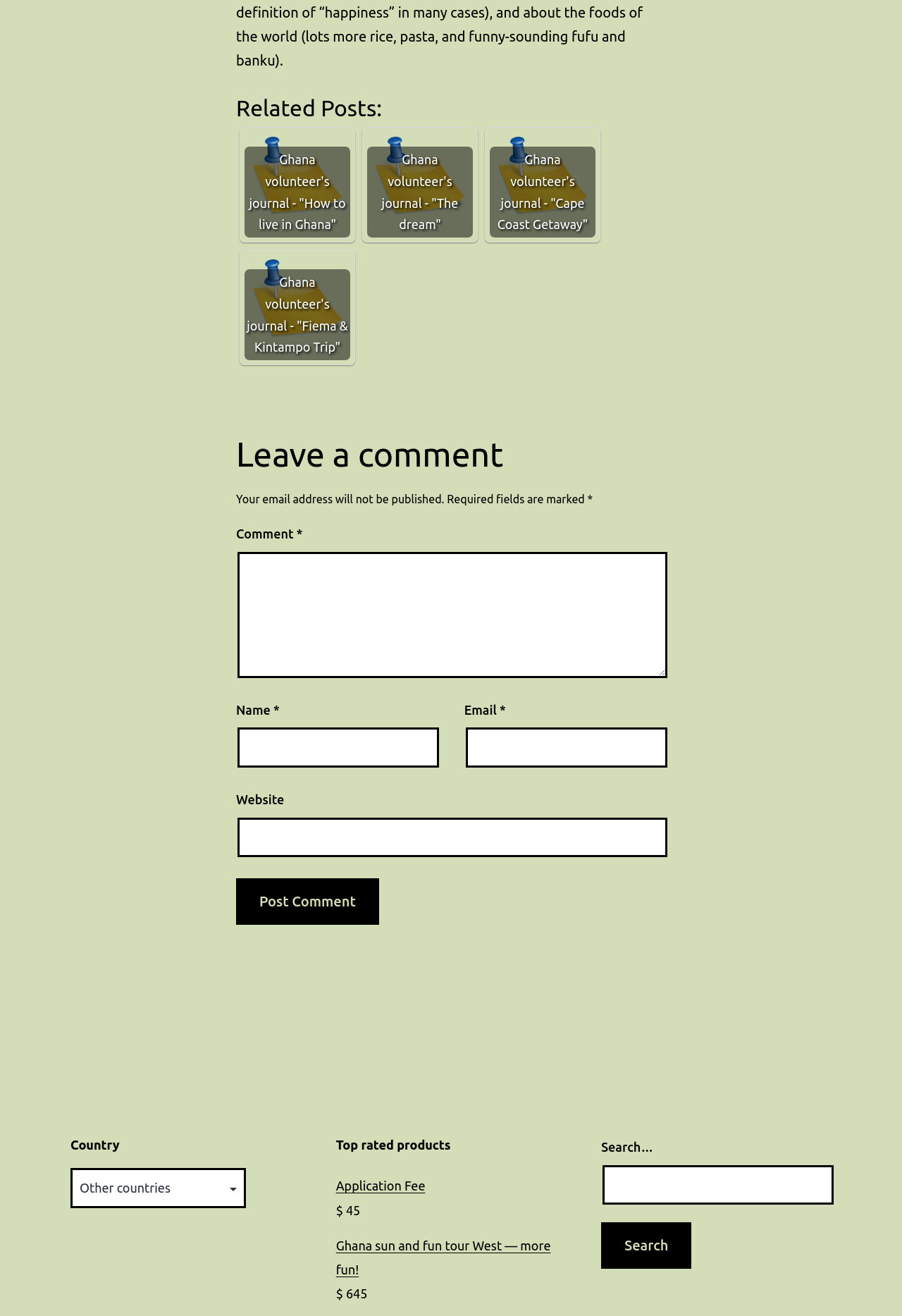Respond with a single word or phrase:
What is the purpose of the search box at the bottom of the page?

To search the website